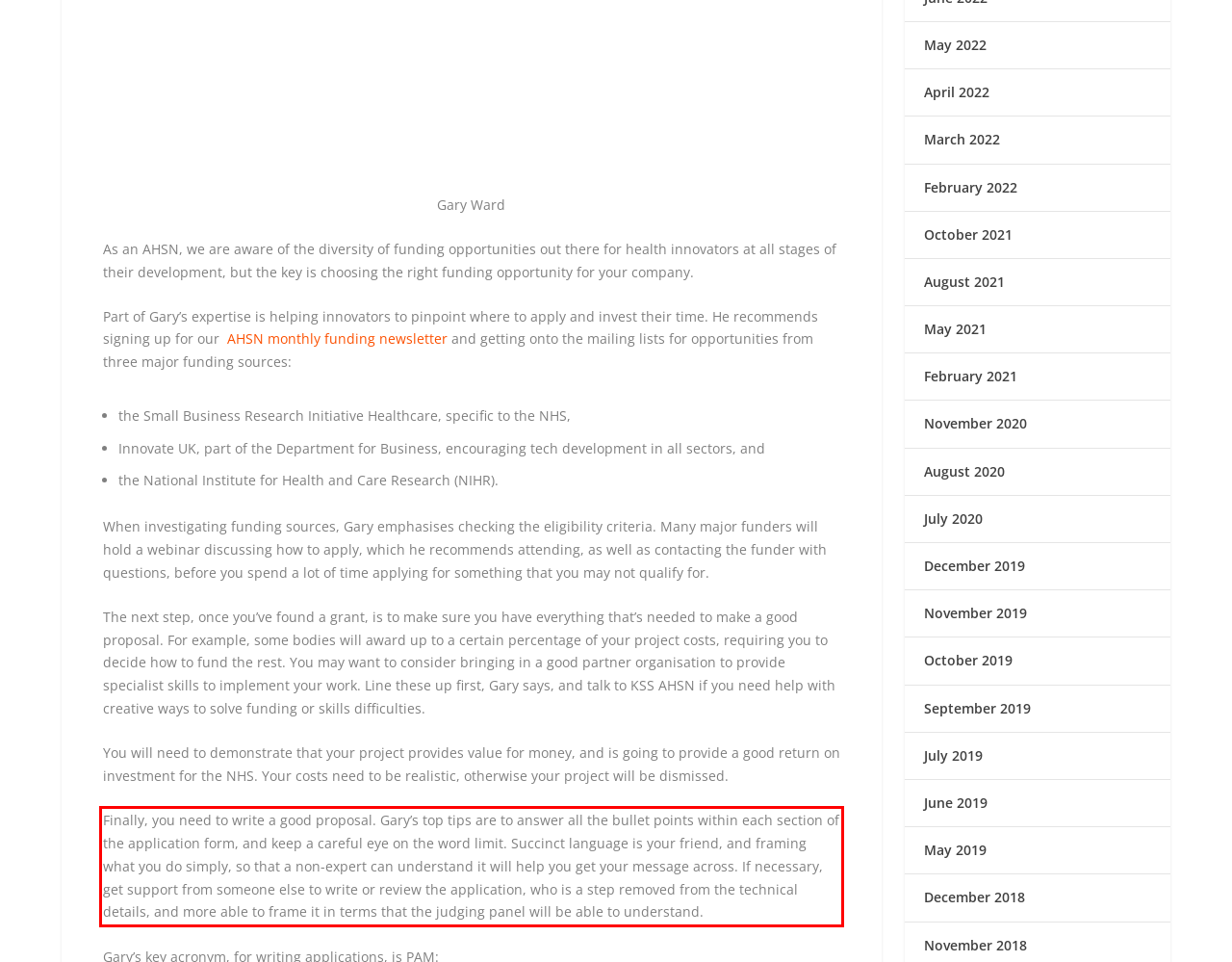Observe the screenshot of the webpage, locate the red bounding box, and extract the text content within it.

Finally, you need to write a good proposal. Gary’s top tips are to answer all the bullet points within each section of the application form, and keep a careful eye on the word limit. Succinct language is your friend, and framing what you do simply, so that a non-expert can understand it will help you get your message across. If necessary, get support from someone else to write or review the application, who is a step removed from the technical details, and more able to frame it in terms that the judging panel will be able to understand.